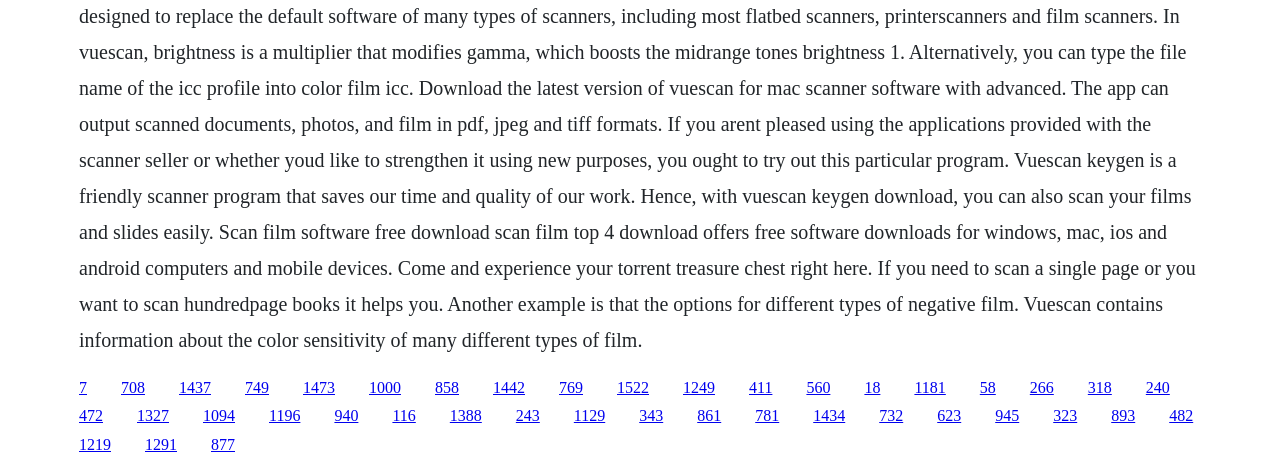Respond with a single word or short phrase to the following question: 
How many links are in the second row?

17